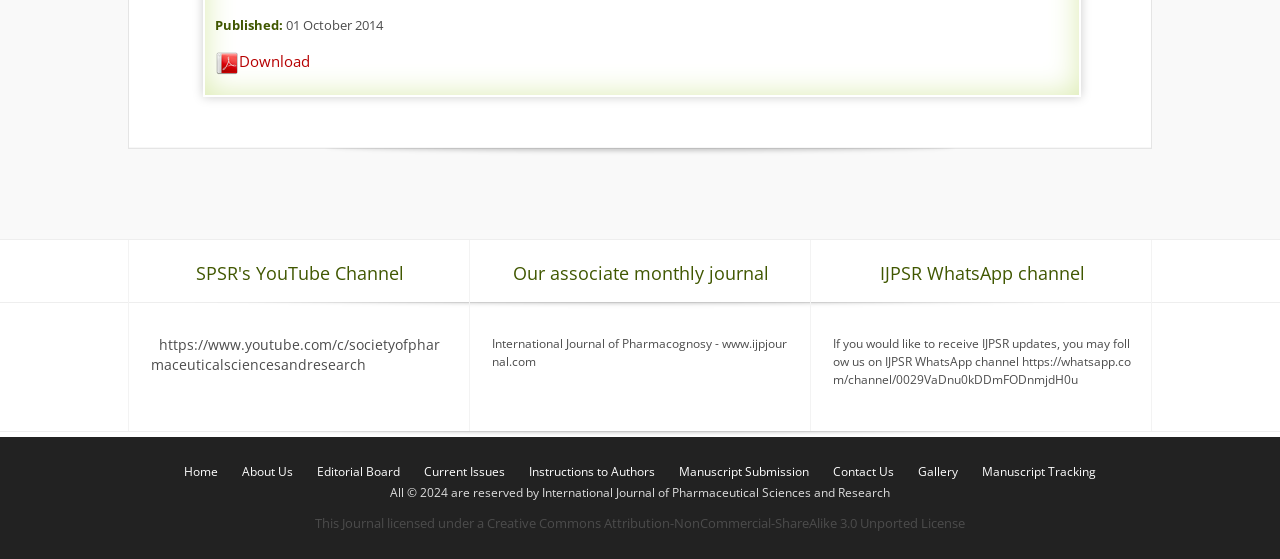Can you provide the bounding box coordinates for the element that should be clicked to implement the instruction: "Go to the Home page"?

[0.136, 0.828, 0.178, 0.859]